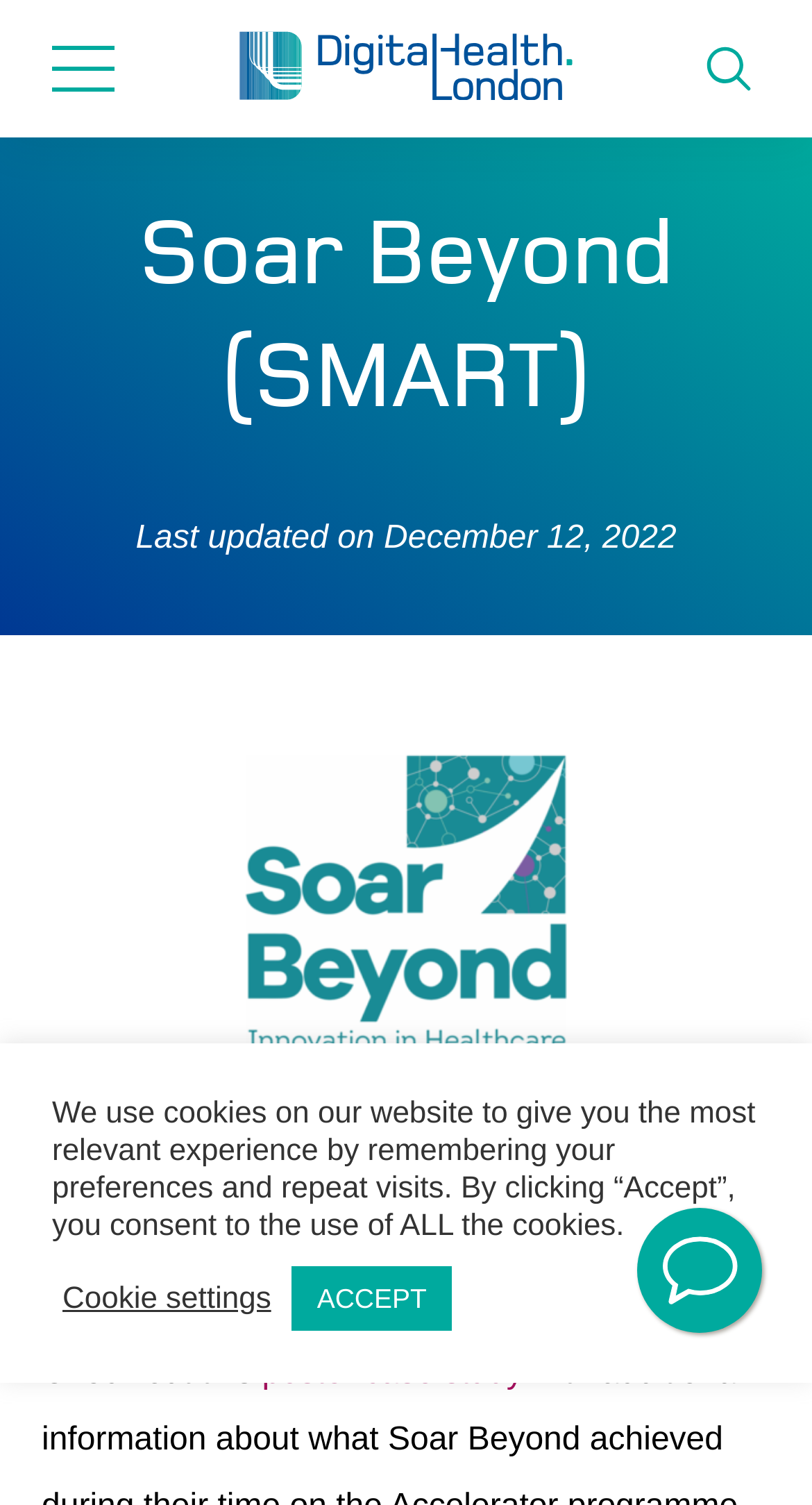Construct a thorough caption encompassing all aspects of the webpage.

The webpage is about the SMART workforce platform, which helps health and social care organizations manage and accelerate safe workforce capability development. 

At the top left corner, there is a button to open or close the menu. Next to it, there is a link to DigitalHealth.London, accompanied by an image. Below these elements, there is a horizontal navigation menu with links to various sections, including About us, Programmes, How we can help, Innovation directory, News, Resources & Support, and Contact.

On the top right corner, there is a link to search the site, accompanied by an image. Below the navigation menu, there is a header section with the title "Soar Beyond (SMART)" and a subheading indicating the last updated date, December 12, 2022.

The main content area features a prominent image that takes up most of the space. Below the image, there is a link to visit a website and a text that says "Check out this poster case study" with a link to the case study.

At the bottom of the page, there is a notification about the use of cookies on the website, with buttons to adjust cookie settings or accept all cookies. On the bottom right corner, there is a button with an image, but its purpose is unclear.